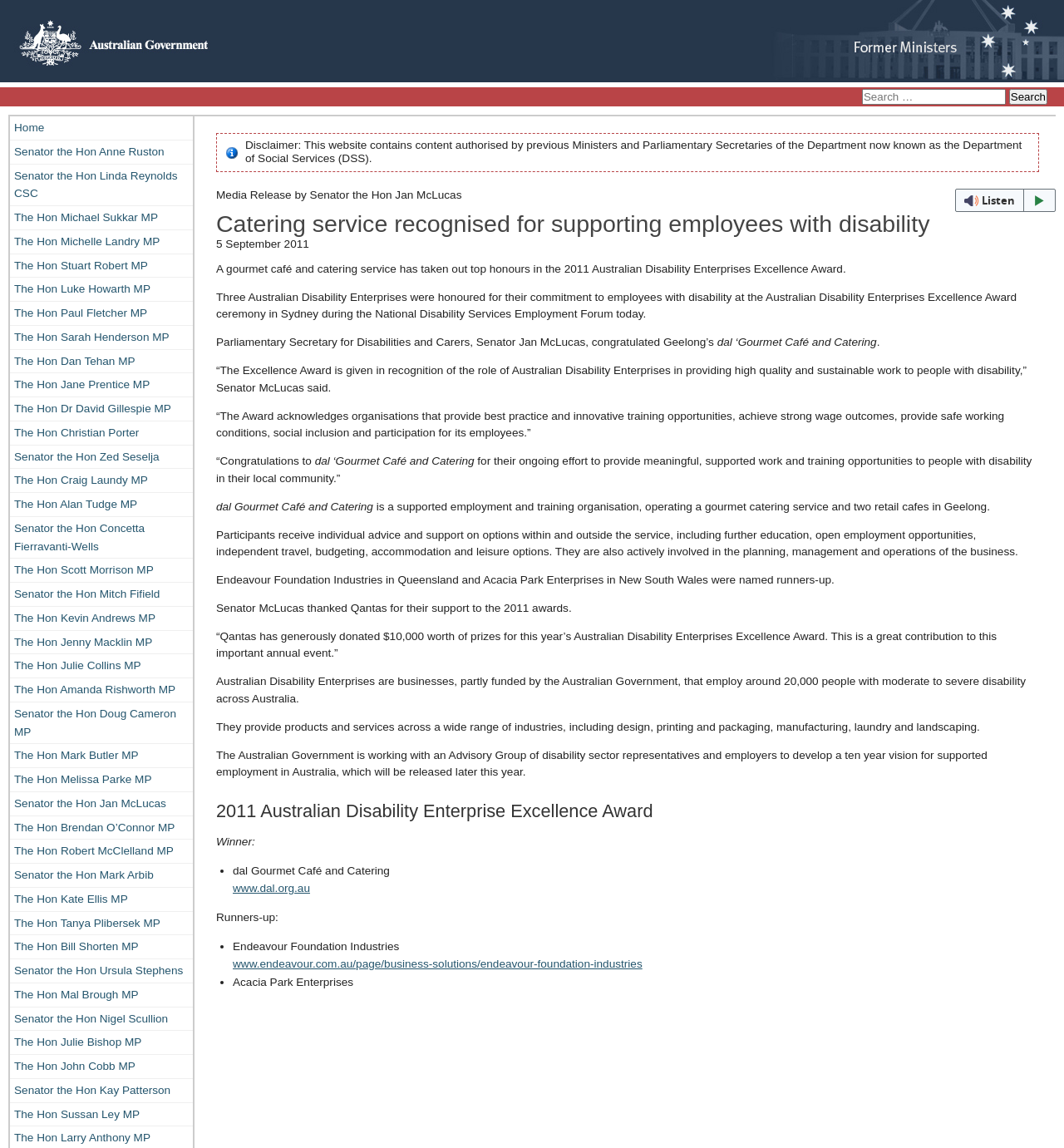How many runners-up are there in the award?
Please answer using one word or phrase, based on the screenshot.

2